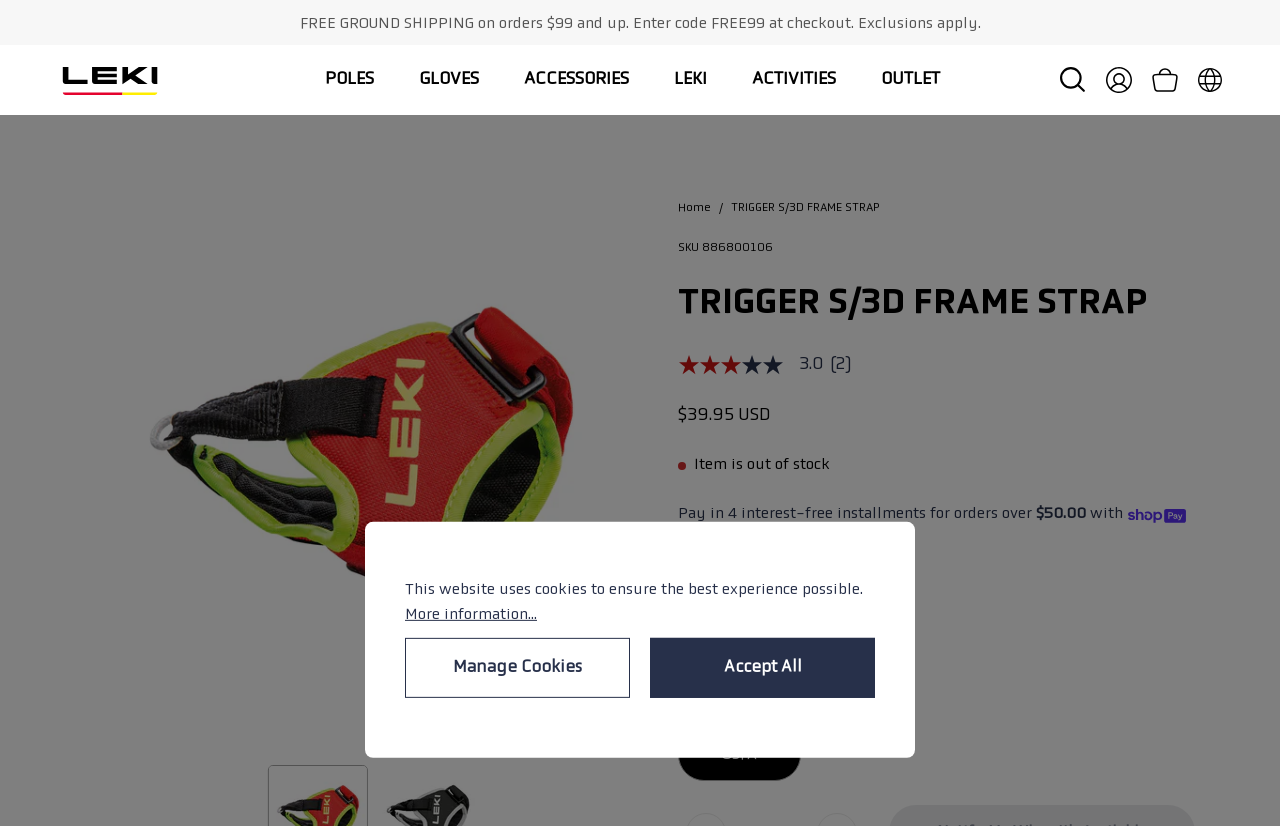Please give the bounding box coordinates of the area that should be clicked to fulfill the following instruction: "Learn more about payment options". The coordinates should be in the format of four float numbers from 0 to 1, i.e., [left, top, right, bottom].

[0.529, 0.639, 0.591, 0.669]